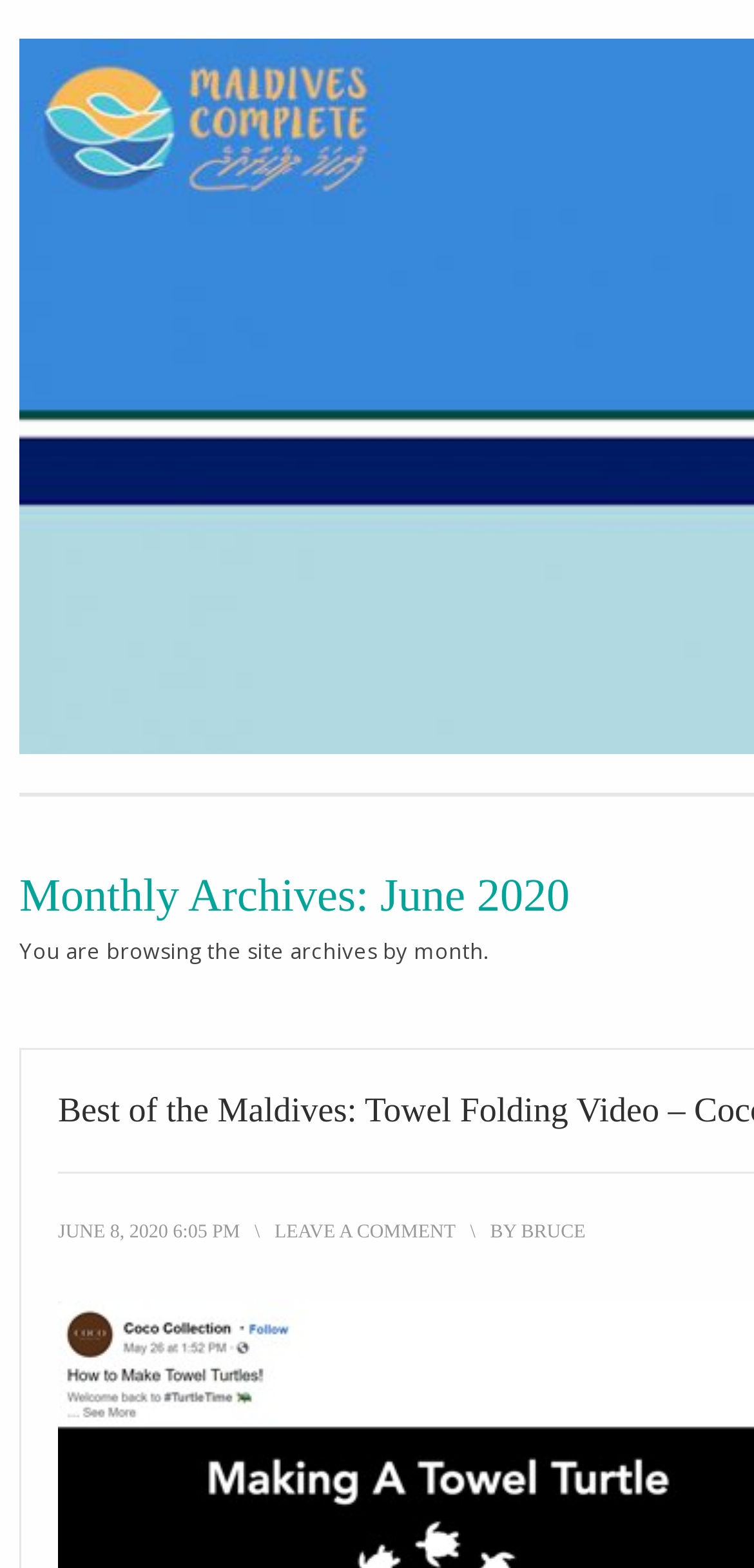Construct a comprehensive description capturing every detail on the webpage.

The webpage appears to be a blog archive page for June 2020. At the top, there is a title "June 2020 - Maldives Complete Blog". Below the title, there is a brief description stating "You are browsing the site archives by month." 

On the same horizontal level as the description, there is a timestamp "JUNE 8, 2020 6:05 PM" on the left, followed by a backslash symbol, and then a "LEAVE A COMMENT" link. To the right of the timestamp, there is a "BY" label, followed by the author's name "BRUCE" which is a clickable link.